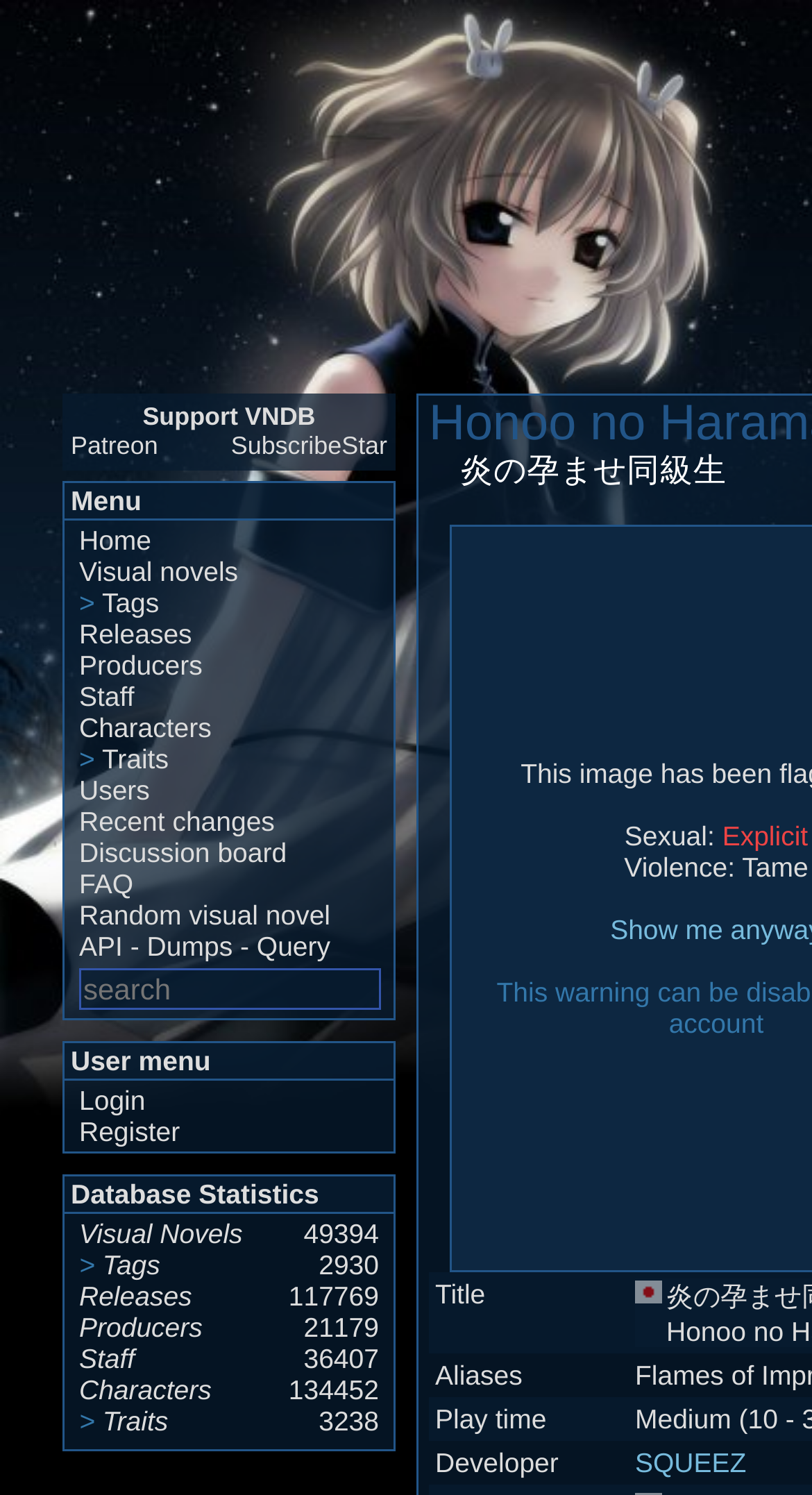How many visual novels are there? From the image, respond with a single word or brief phrase.

49394